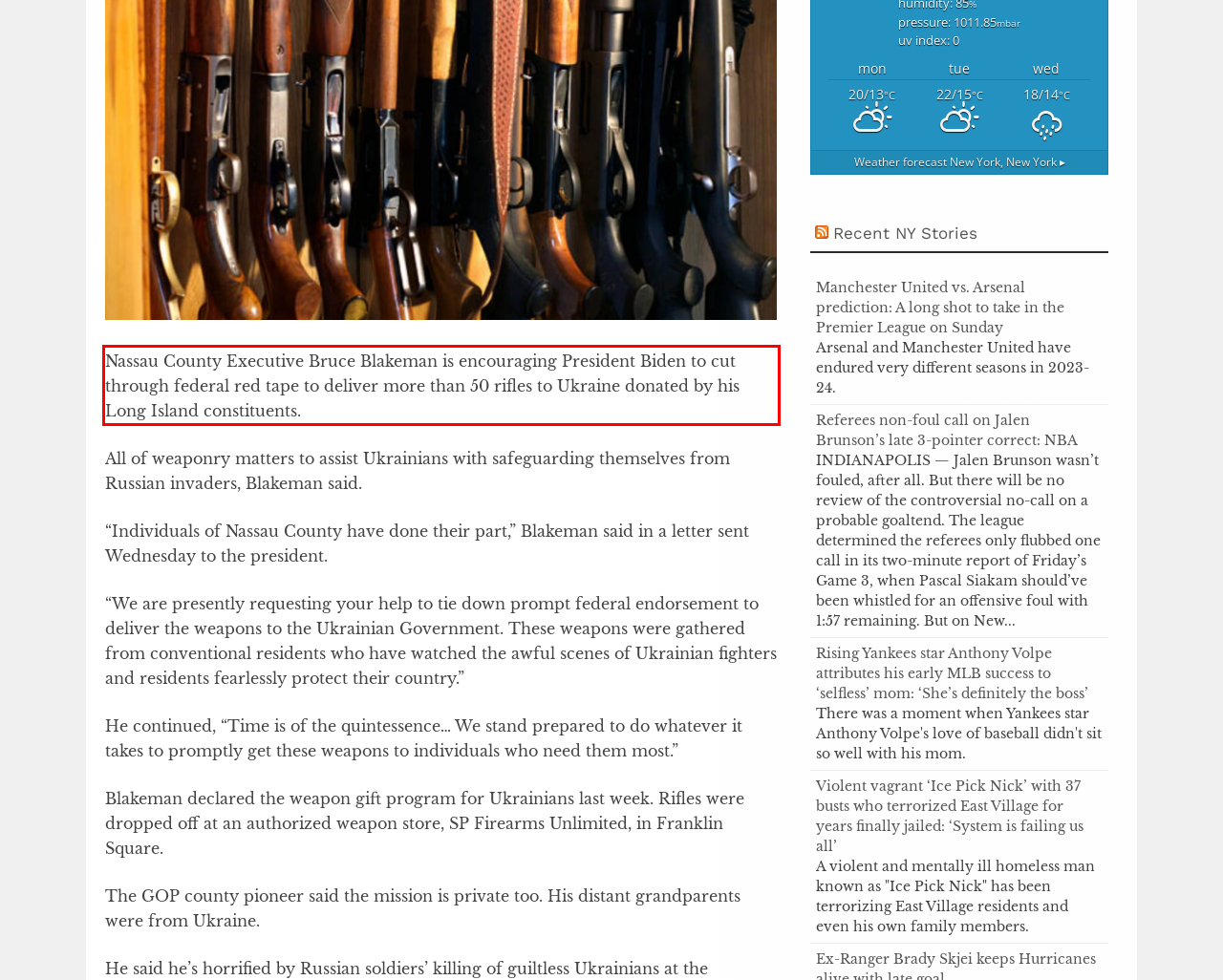Within the screenshot of the webpage, locate the red bounding box and use OCR to identify and provide the text content inside it.

Nassau County Executive Bruce Blakeman is encouraging President Biden to cut through federal red tape to deliver more than 50 rifles to Ukraine donated by his Long Island constituents.